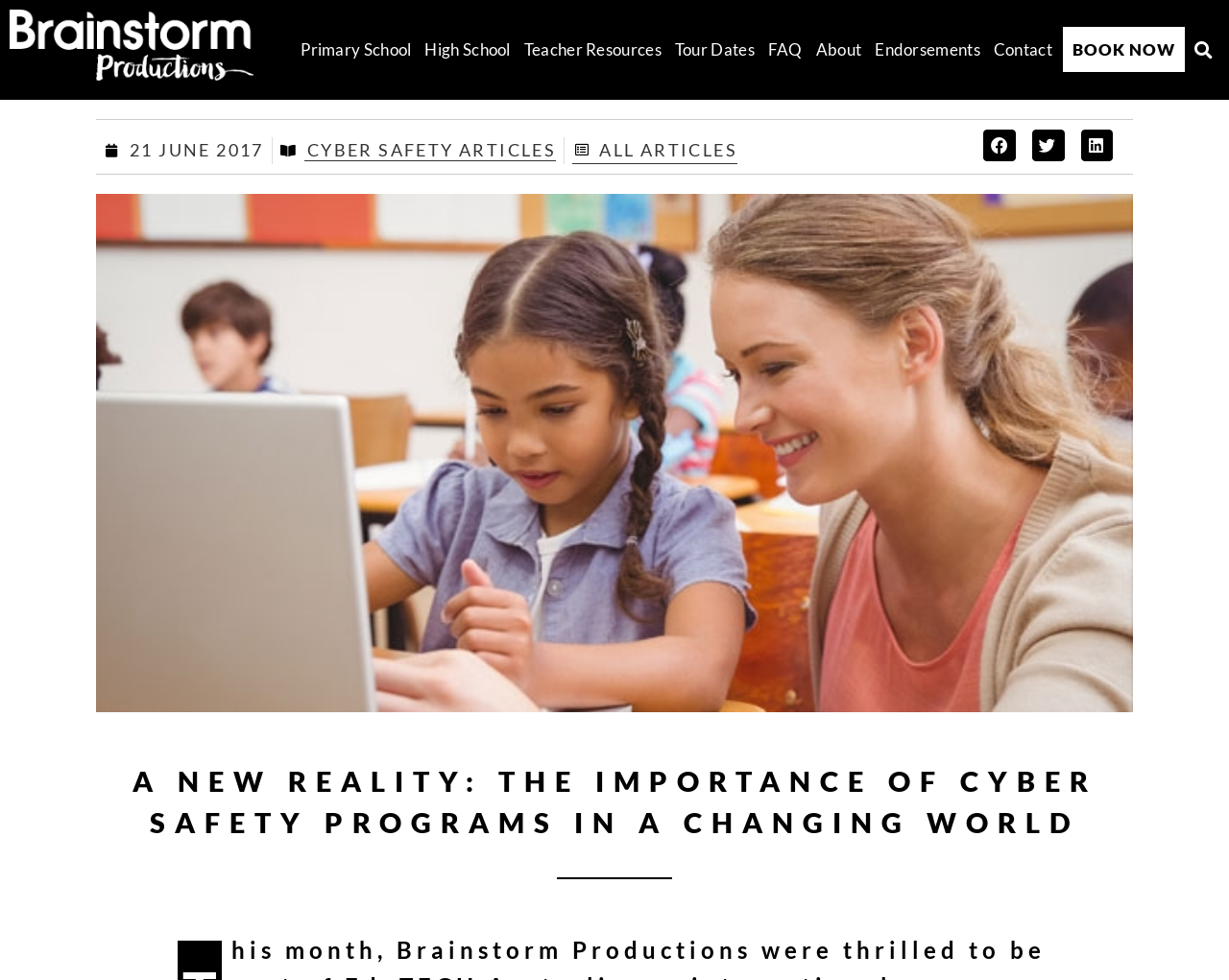Calculate the bounding box coordinates of the UI element given the description: "aria-label="Share on facebook"".

[0.8, 0.132, 0.827, 0.165]